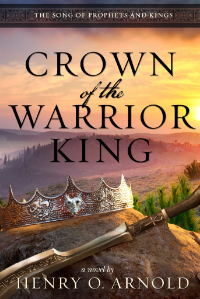Give a thorough caption for the picture.

The image depicts the book cover of "Crown of the Warrior King," a novel by Henry O. Arnold, which is part of the biblical fiction series "The Song of Prophets and Kings." The cover features a picturesque landscape at sunset, highlighting a majestic crown positioned prominently in the foreground, symbolizing themes of royalty and valor. The title is elegantly displayed in a striking font, with "CROWN" emphasized at the top and "of the WARRIOR KING" below, capturing the essence of the story's focus on leadership and conflict. The author's name is positioned at the bottom, drawing attention to the creator of this literary work and inviting readers into a narrative that promises adventure and spiritual exploration. This book, set to be released by WhiteFire Publishing on December 1, 2021, marks a significant addition to Arnold's literary contributions.